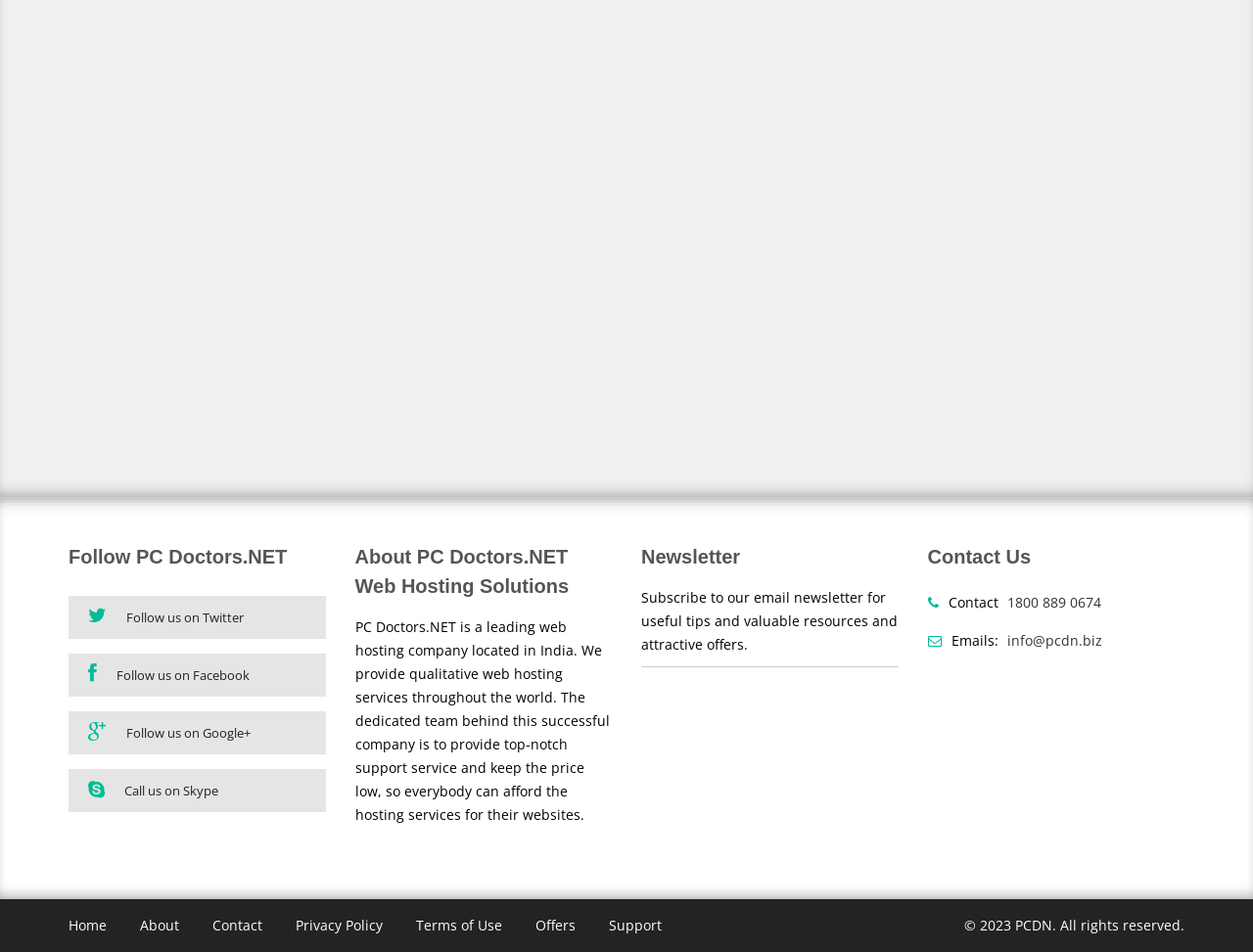Provide a one-word or short-phrase answer to the question:
How many navigation links are available at the bottom of the webpage?

8